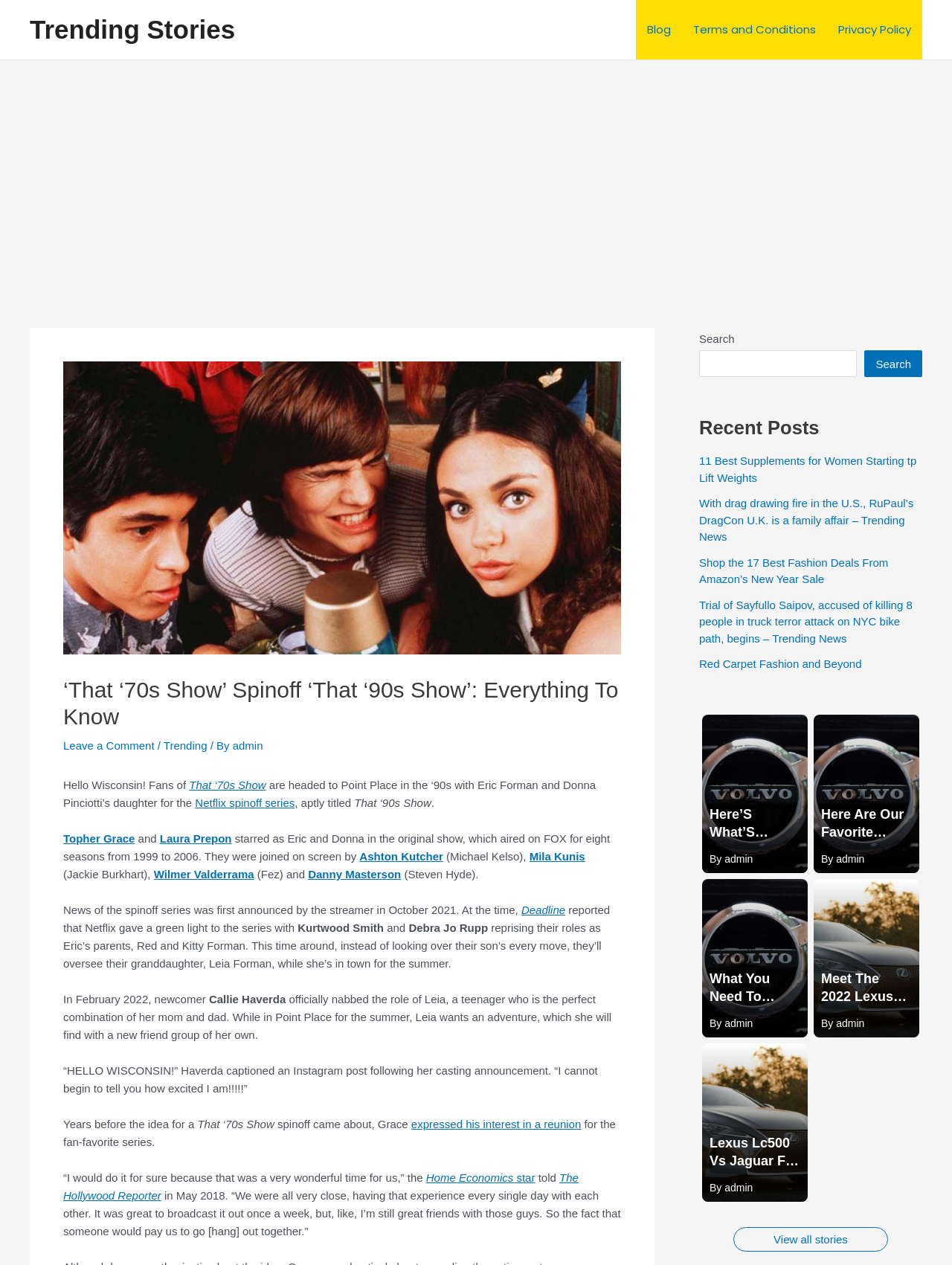Locate the bounding box coordinates of the element I should click to achieve the following instruction: "Check the 'Recent Posts' section".

[0.734, 0.329, 0.969, 0.348]